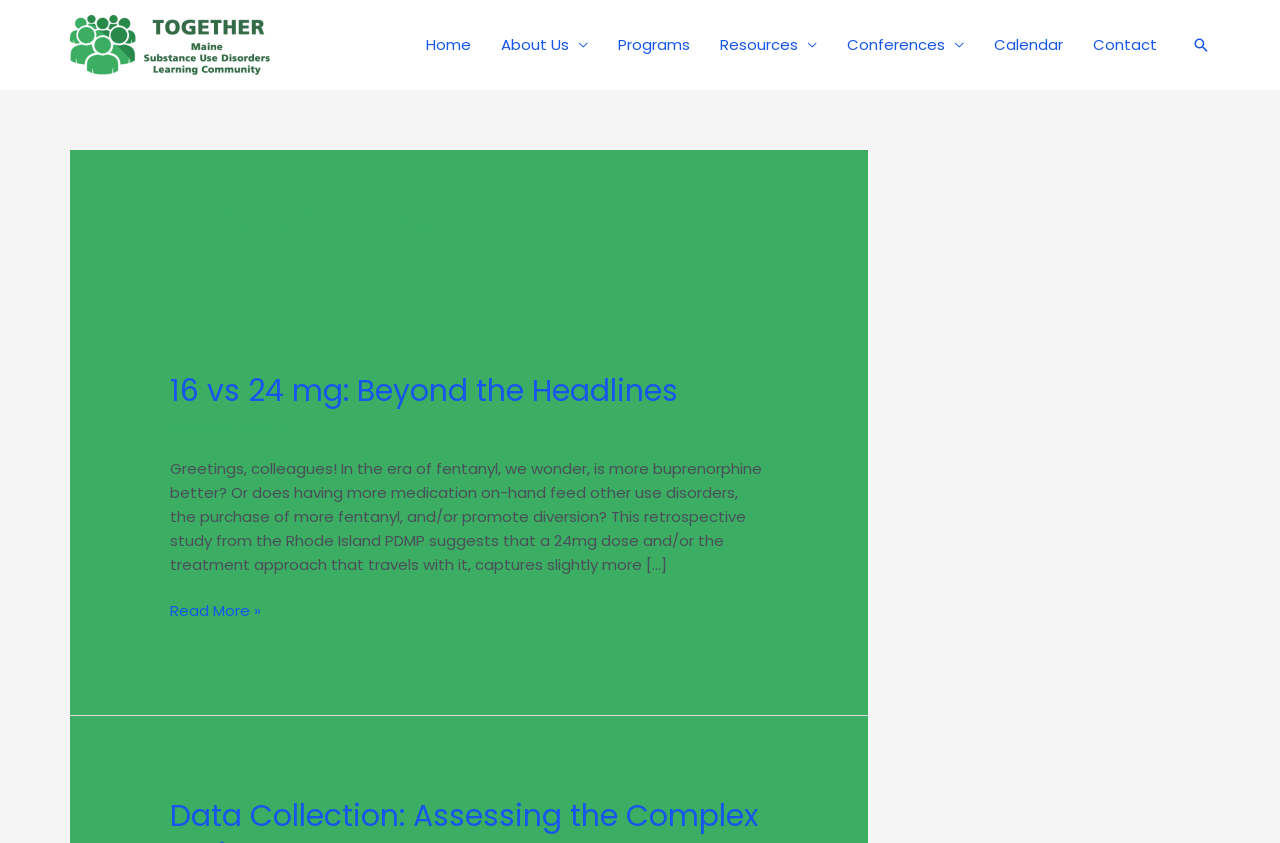Please identify the coordinates of the bounding box that should be clicked to fulfill this instruction: "View your cart".

None